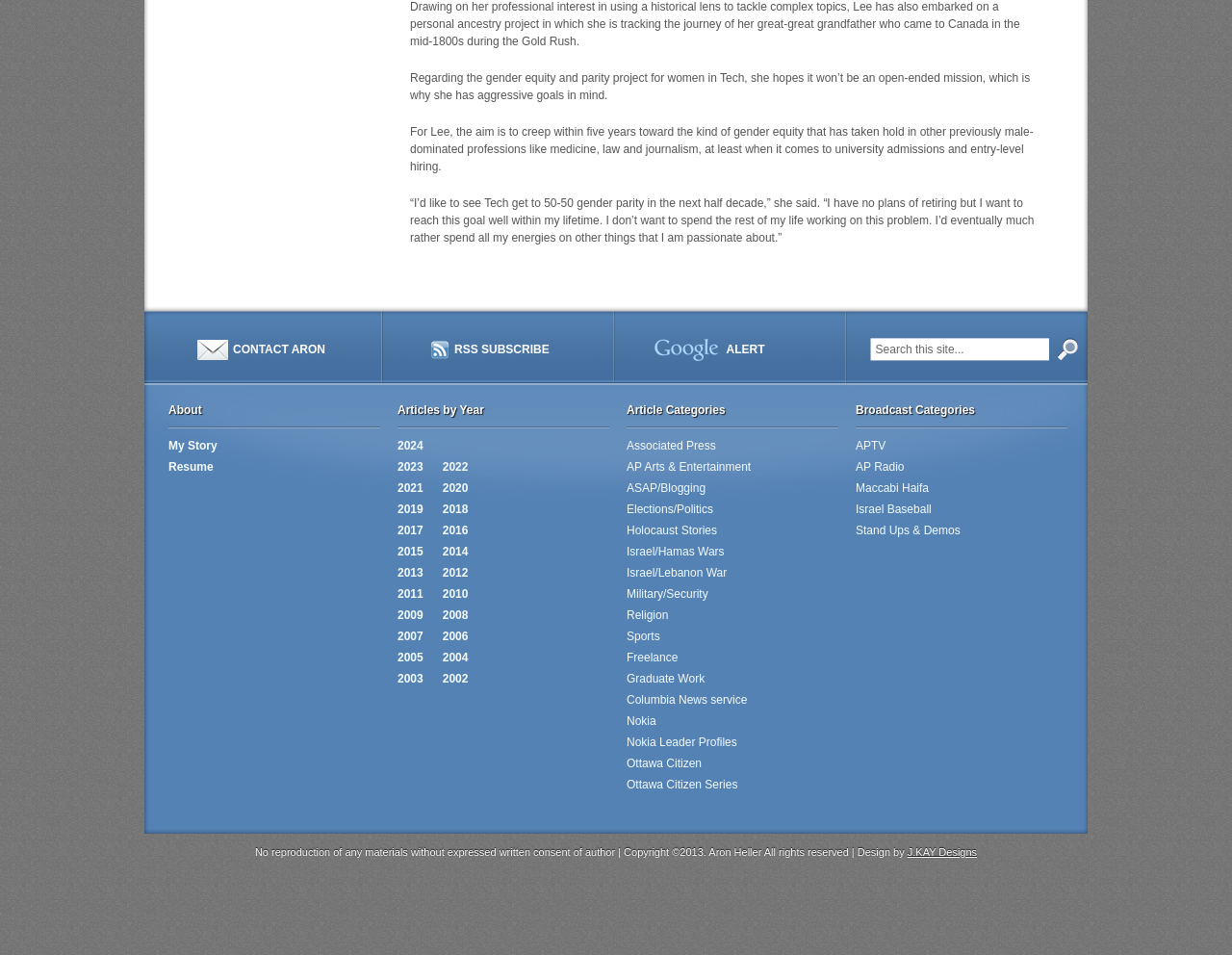Specify the bounding box coordinates of the element's area that should be clicked to execute the given instruction: "search this site". The coordinates should be four float numbers between 0 and 1, i.e., [left, top, right, bottom].

[0.706, 0.354, 0.854, 0.379]